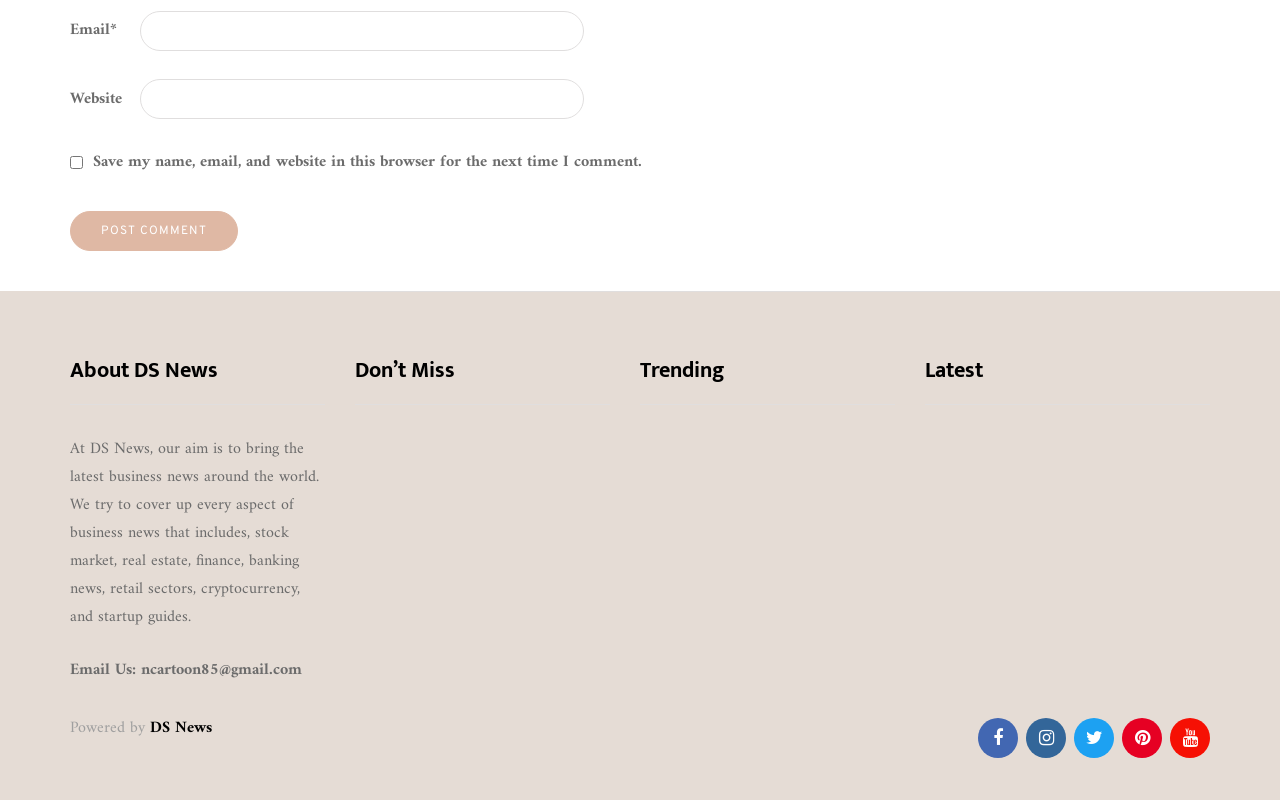Given the element description name="submit" value="Post comment", predict the bounding box coordinates for the UI element in the webpage screenshot. The format should be (top-left x, top-left y, bottom-right x, bottom-right y), and the values should be between 0 and 1.

[0.055, 0.263, 0.186, 0.313]